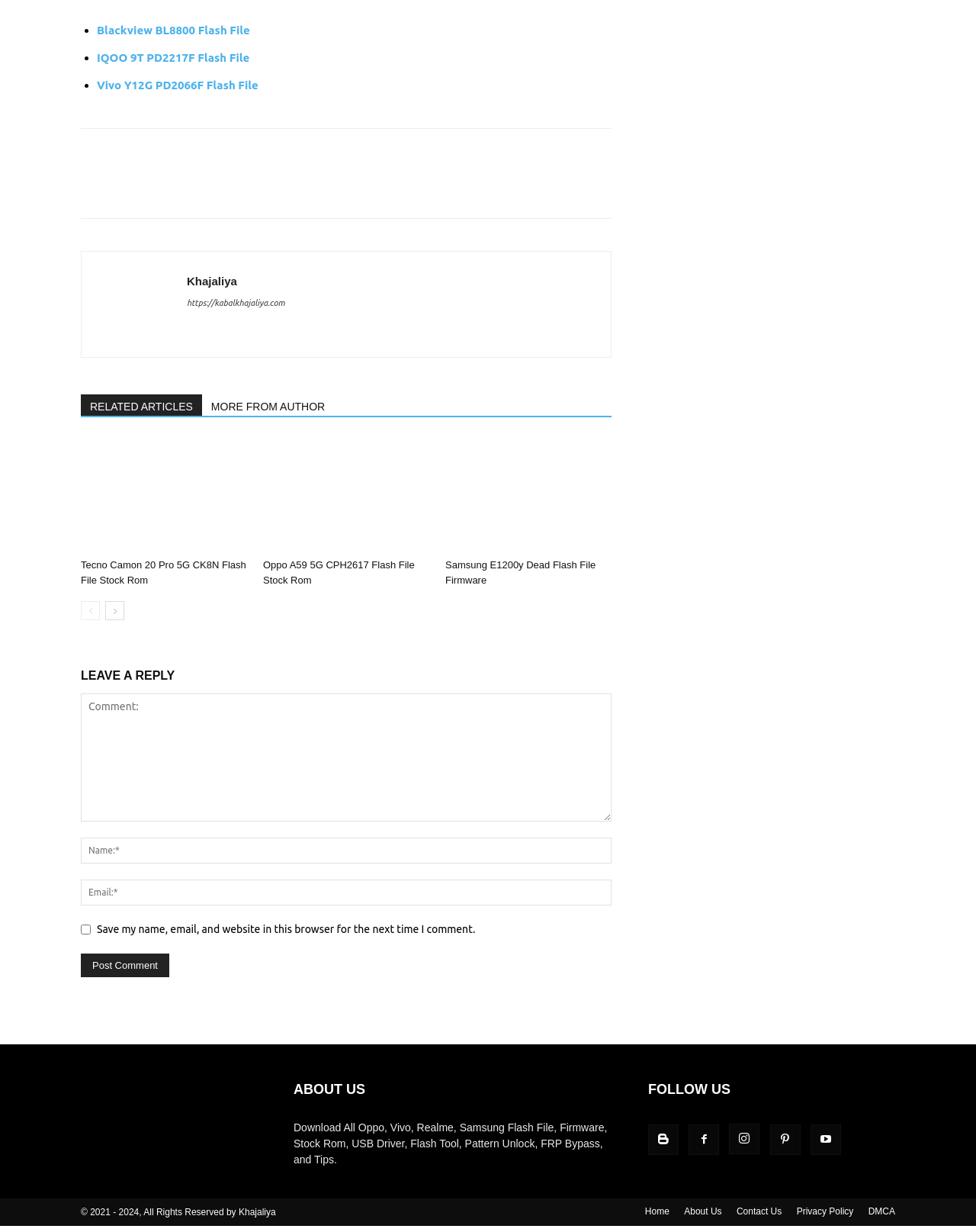Please determine the bounding box coordinates of the area that needs to be clicked to complete this task: 'Explore 'Buying an Automatic Sewing Machine for your Home''. The coordinates must be four float numbers between 0 and 1, formatted as [left, top, right, bottom].

None